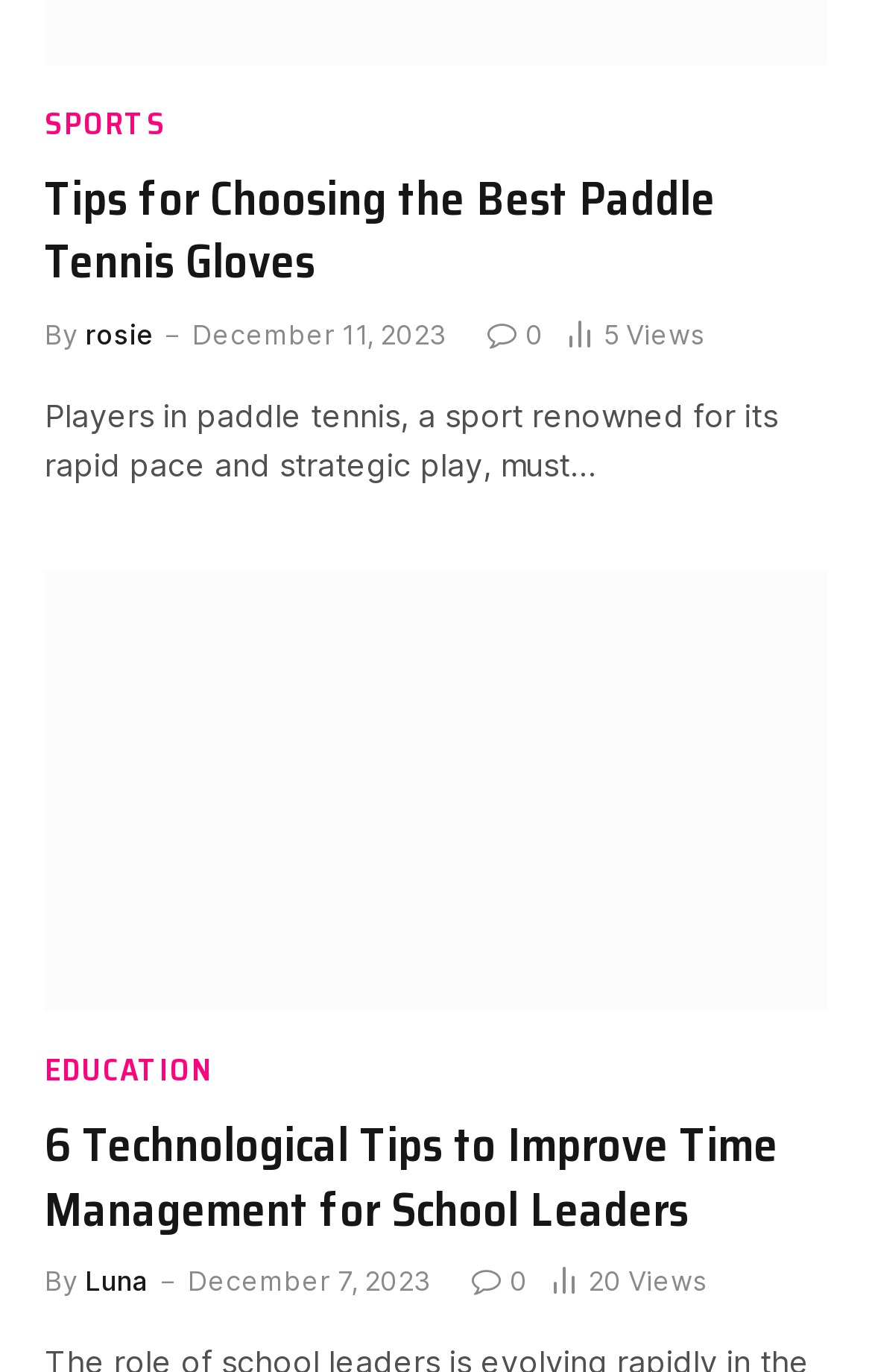Please predict the bounding box coordinates of the element's region where a click is necessary to complete the following instruction: "Click on the 'SPORTS' link". The coordinates should be represented by four float numbers between 0 and 1, i.e., [left, top, right, bottom].

[0.051, 0.073, 0.19, 0.107]